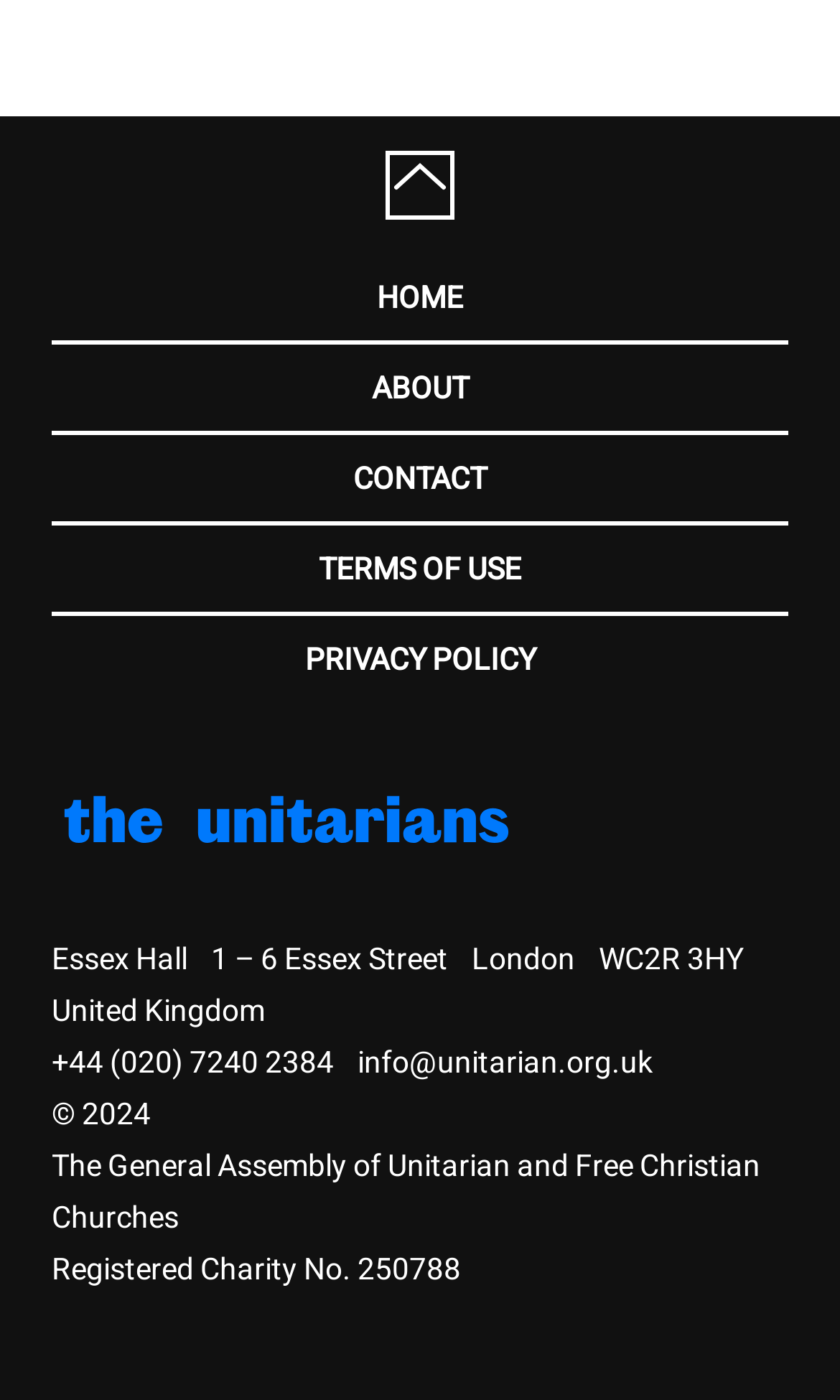Locate the bounding box coordinates of the area you need to click to fulfill this instruction: 'view terms of use'. The coordinates must be in the form of four float numbers ranging from 0 to 1: [left, top, right, bottom].

[0.359, 0.375, 0.641, 0.437]